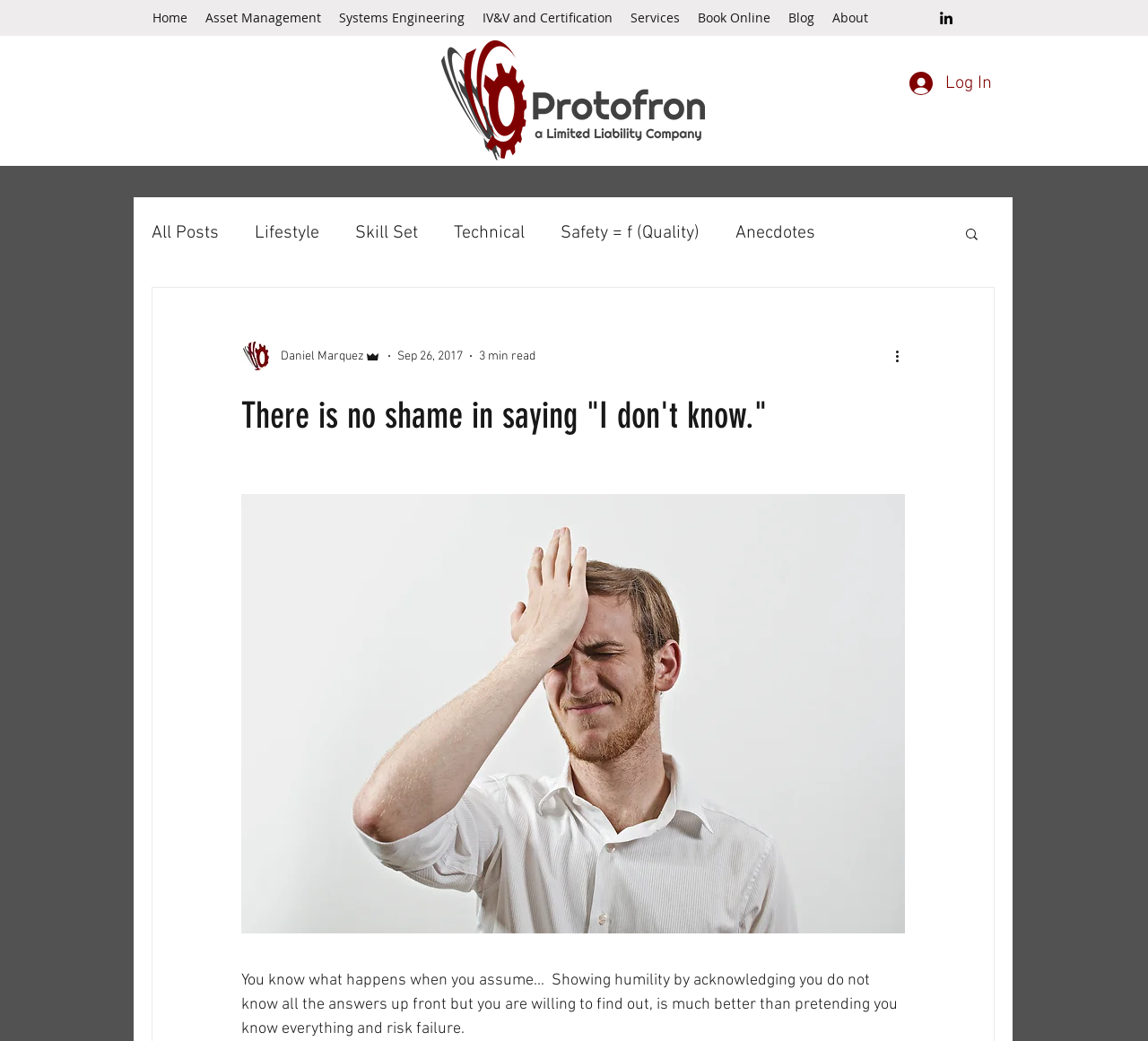What is the category of the blog post 'Safety = f (Quality)'?
Answer the question in a detailed and comprehensive manner.

The category of the blog post 'Safety = f (Quality)' can be found in the navigation section, where it is listed under the 'Technical' category.